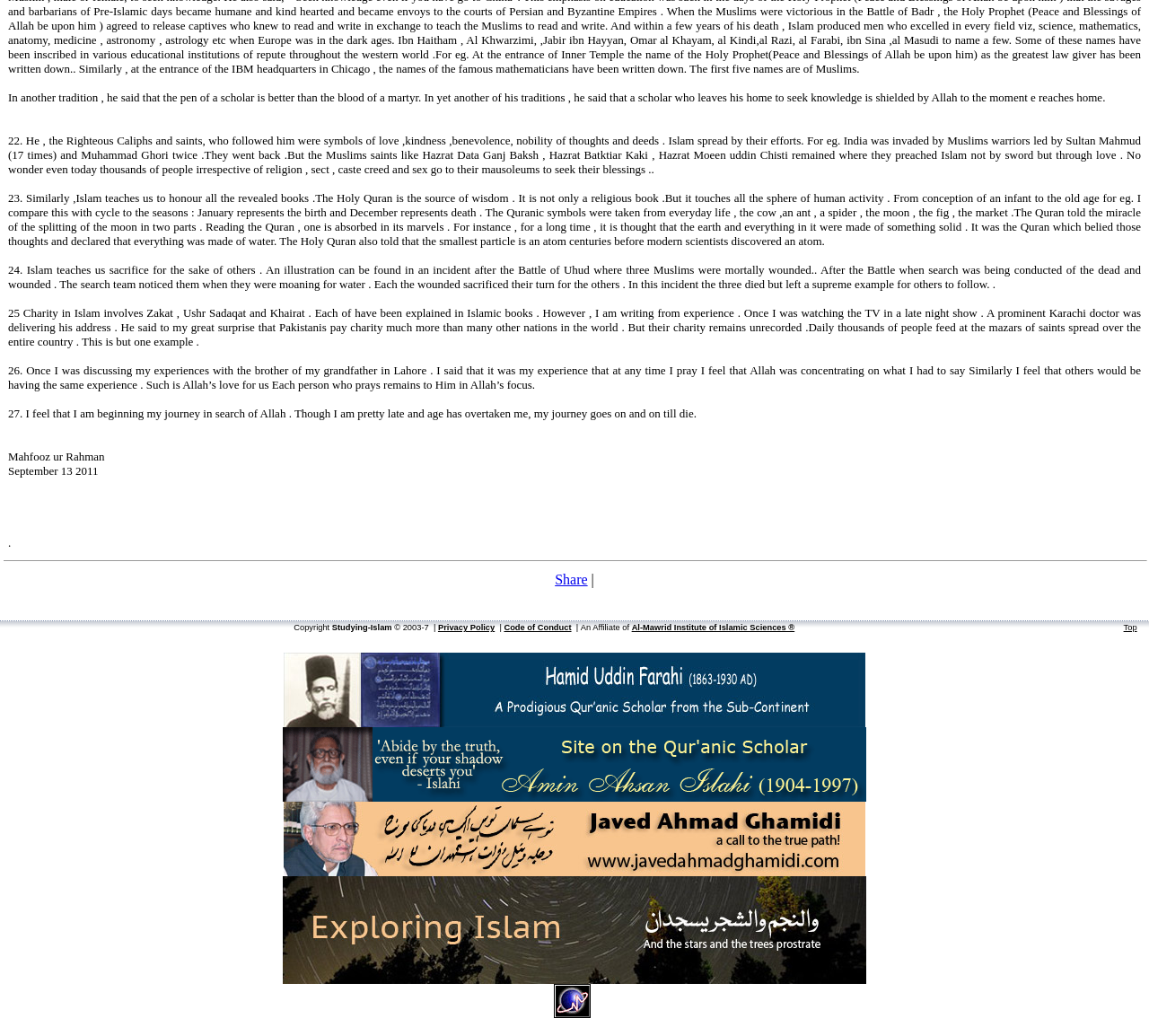Bounding box coordinates are to be given in the format (top-left x, top-left y, bottom-right x, bottom-right y). All values must be floating point numbers between 0 and 1. Provide the bounding box coordinate for the UI element described as: Privacy Policy

[0.381, 0.602, 0.431, 0.61]